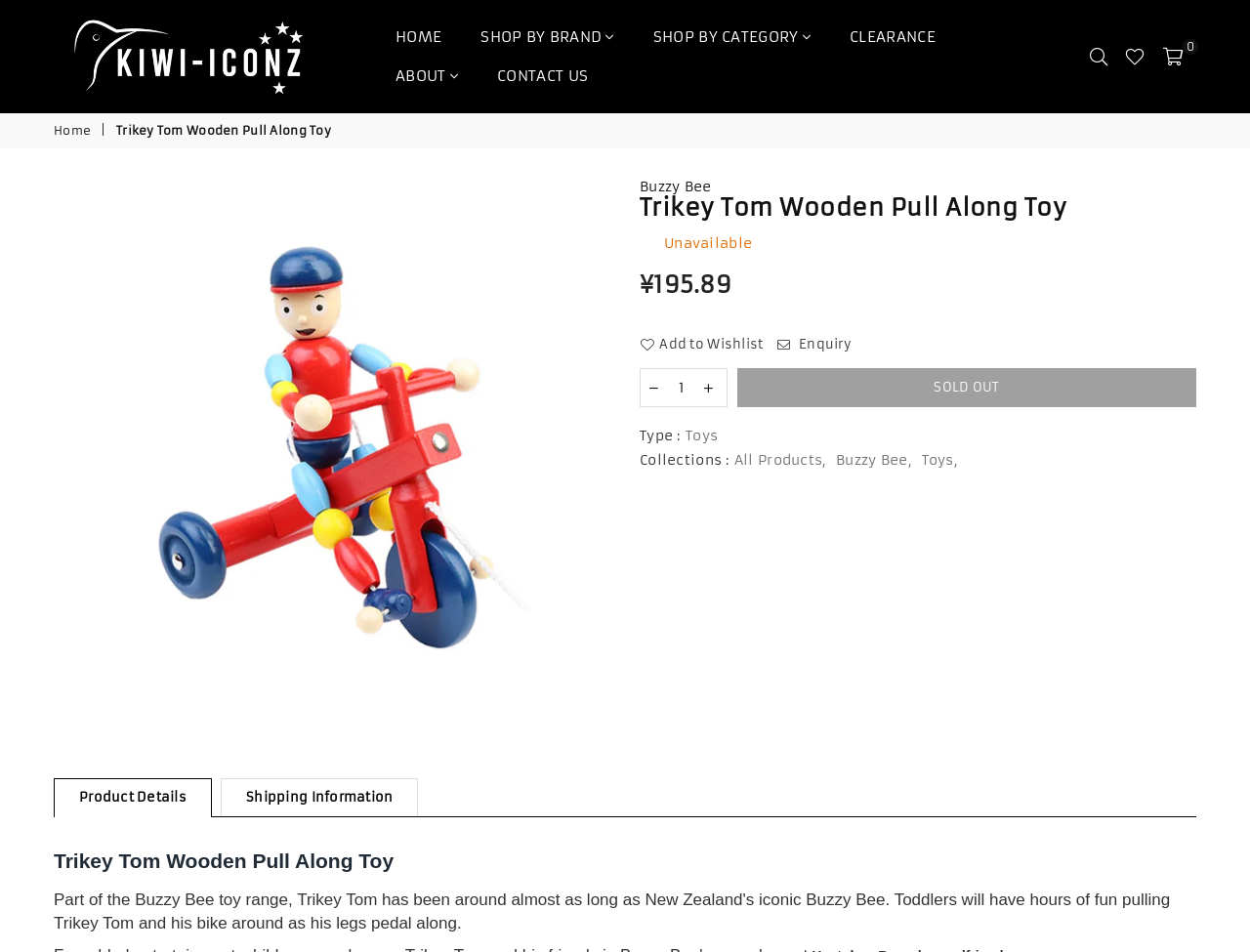Determine the bounding box coordinates for the element that should be clicked to follow this instruction: "View General Insurance". The coordinates should be given as four float numbers between 0 and 1, in the format [left, top, right, bottom].

None